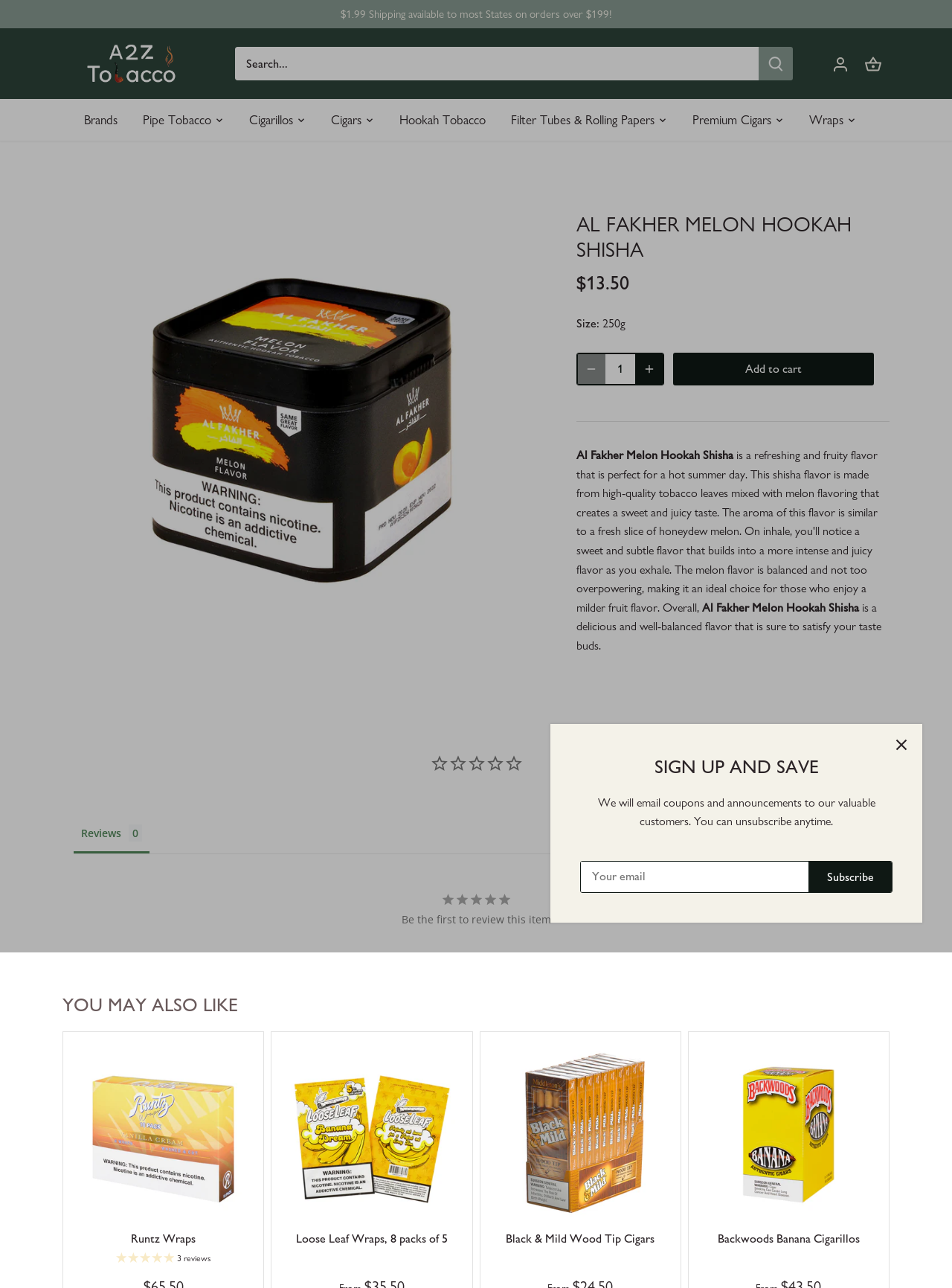Identify the bounding box coordinates for the region to click in order to carry out this instruction: "Subscribe to newsletter". Provide the coordinates using four float numbers between 0 and 1, formatted as [left, top, right, bottom].

[0.849, 0.669, 0.937, 0.693]